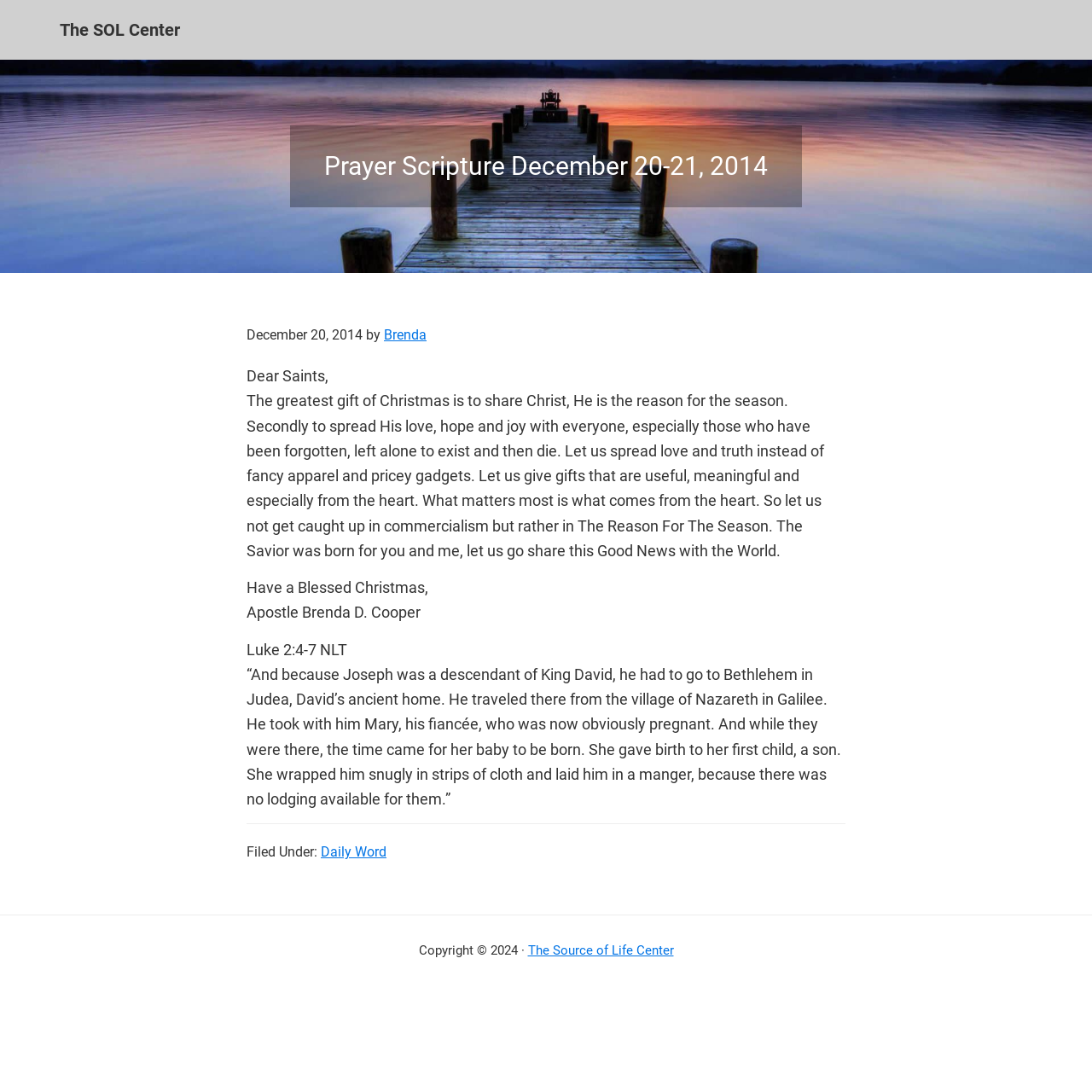Locate the UI element that matches the description The Source of Life Center in the webpage screenshot. Return the bounding box coordinates in the format (top-left x, top-left y, bottom-right x, bottom-right y), with values ranging from 0 to 1.

[0.483, 0.863, 0.617, 0.878]